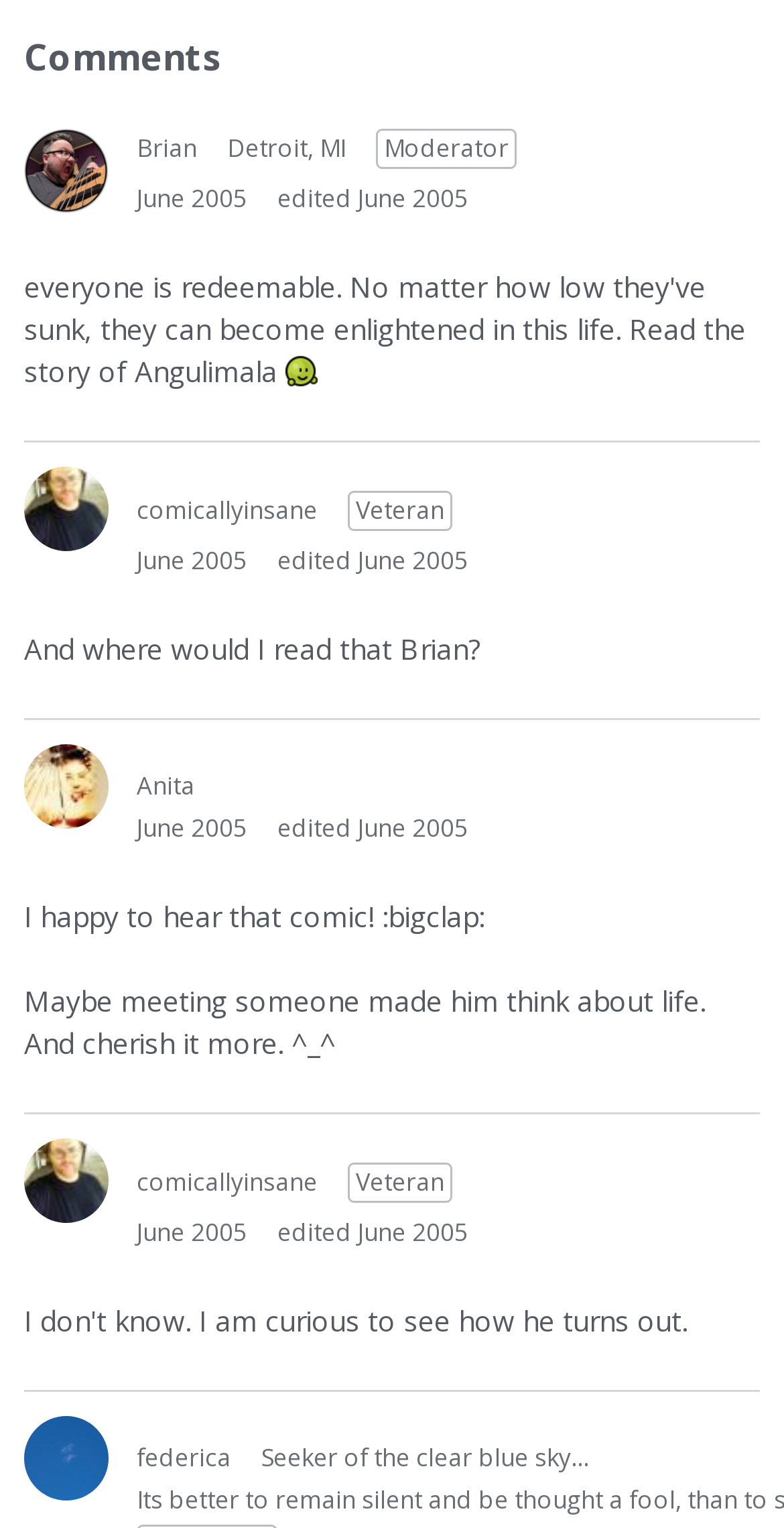Extract the bounding box for the UI element that matches this description: "parent_node: federica aria-label="User: "federica"" title="federica"".

[0.031, 0.927, 0.138, 0.982]